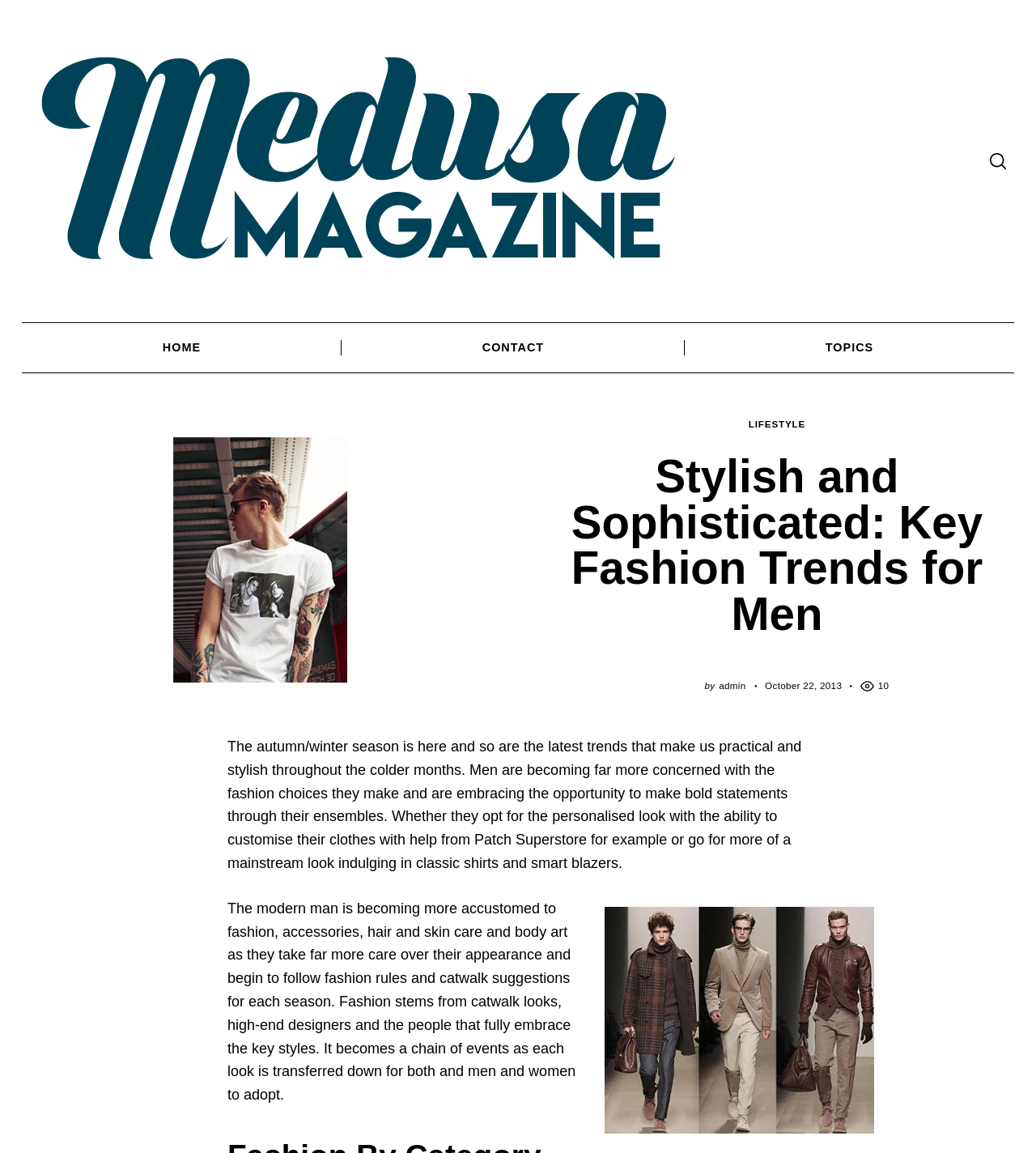Please give a succinct answer using a single word or phrase:
What is the purpose of the search box?

To search for content